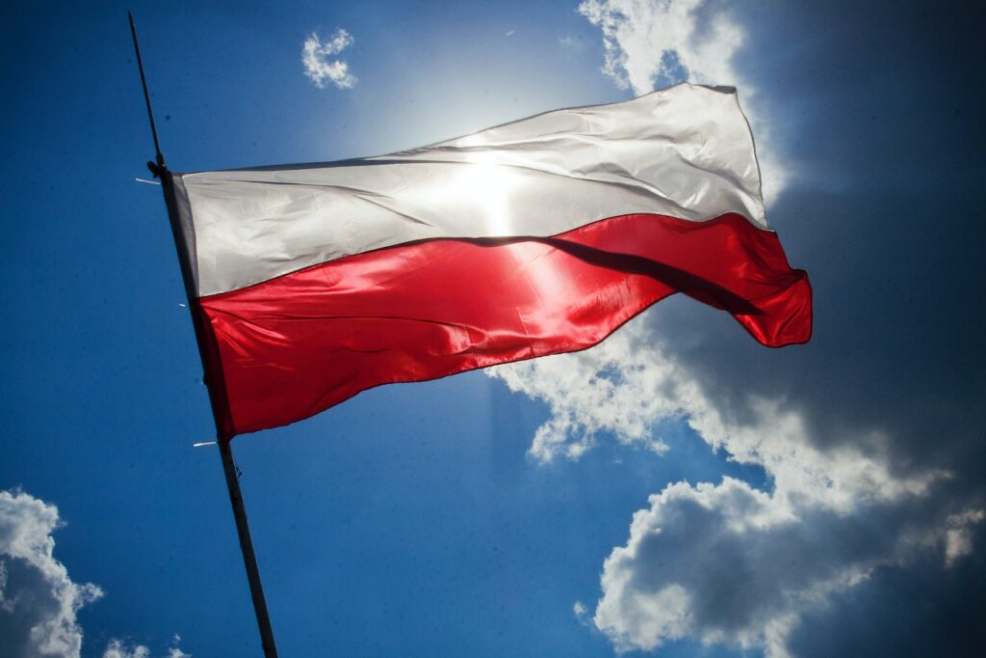What is the shape of the clouds in the sky?
Please give a detailed and thorough answer to the question, covering all relevant points.

The caption describes the clouds in the sky as 'fluffy white clouds', indicating that they have a soft and puffy appearance.